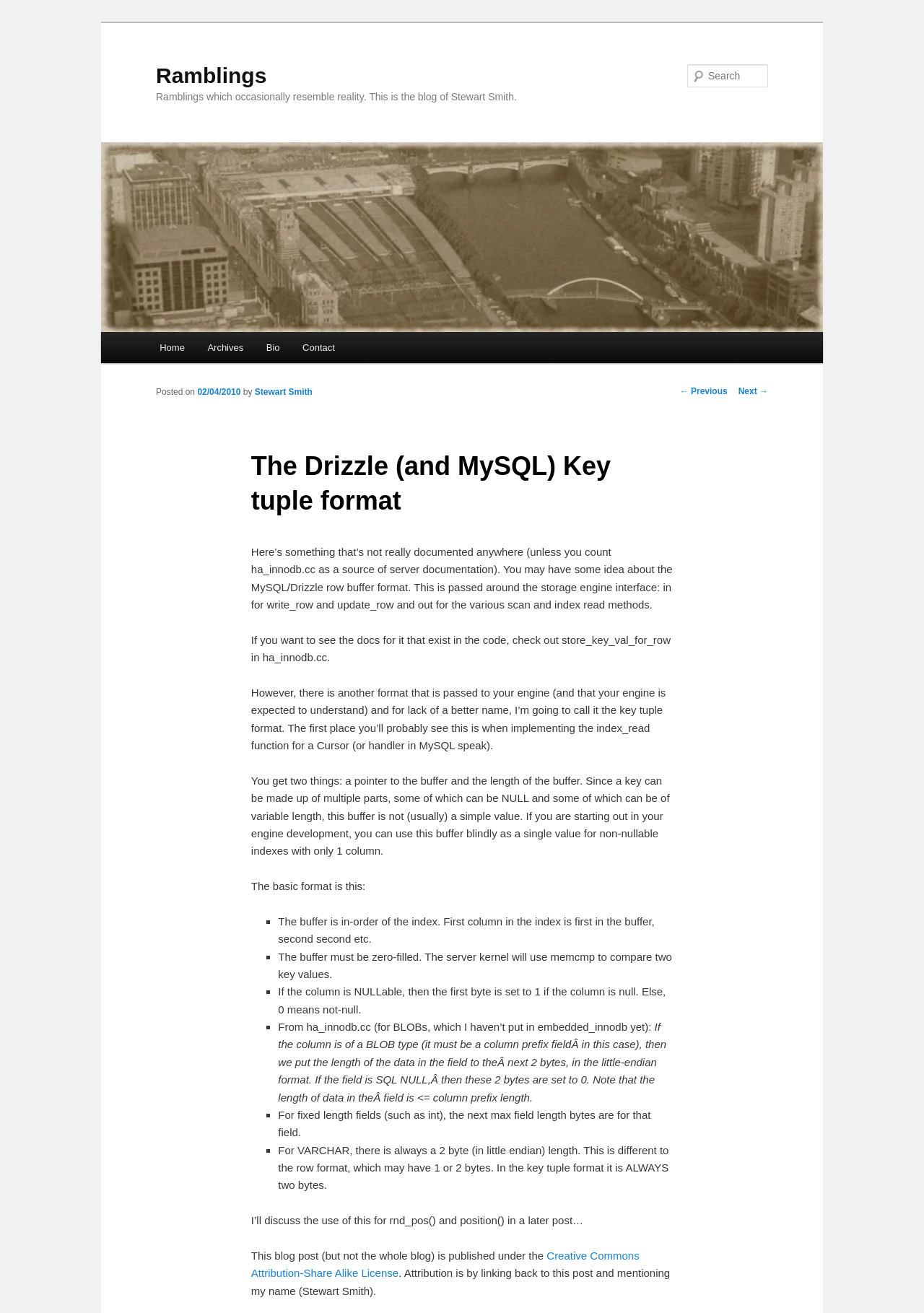Reply to the question with a single word or phrase:
What is the format of the buffer for BLOB type columns?

Length in 2 bytes